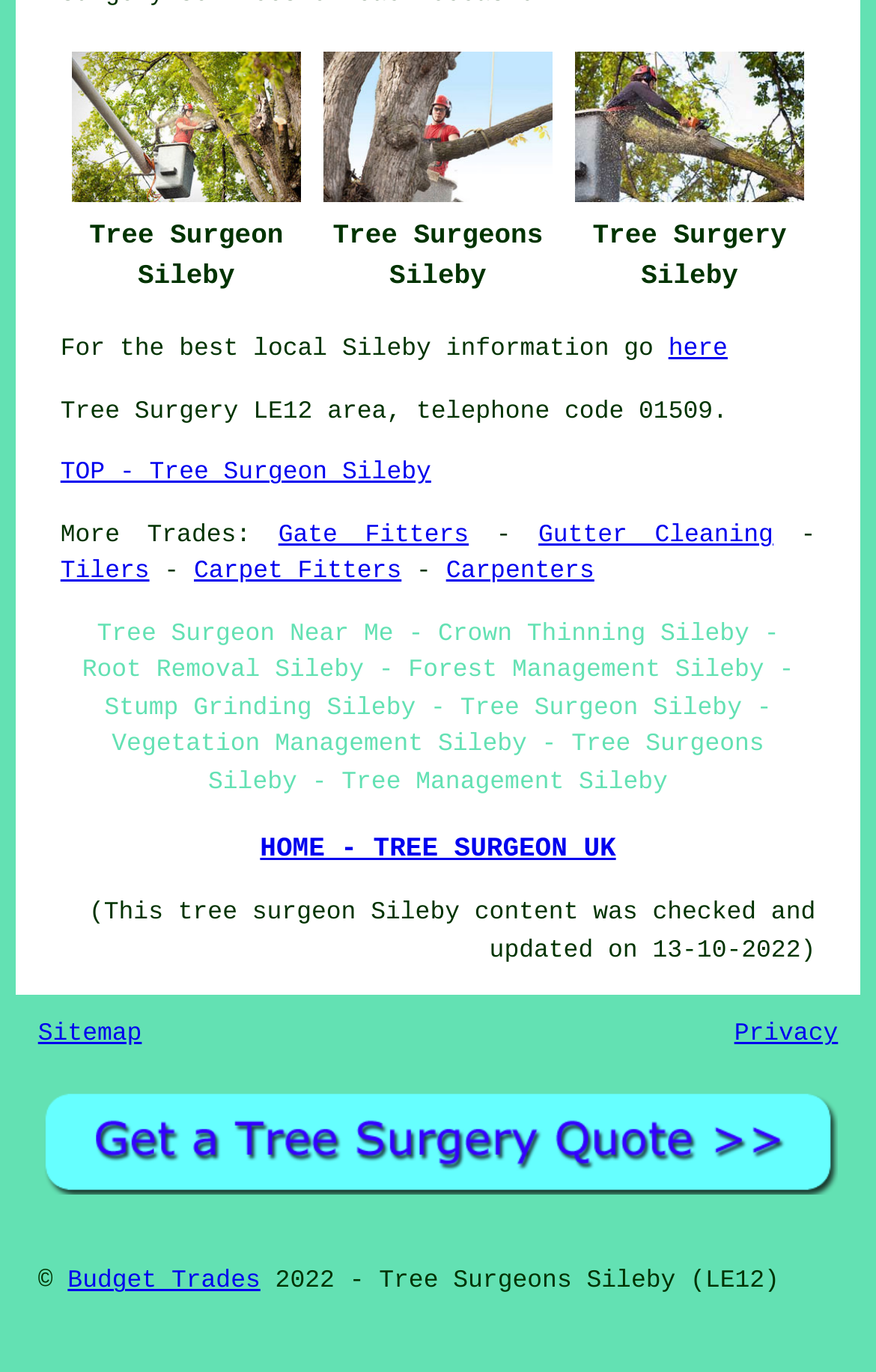Determine the bounding box coordinates of the target area to click to execute the following instruction: "View the privacy policy."

[0.838, 0.745, 0.957, 0.765]